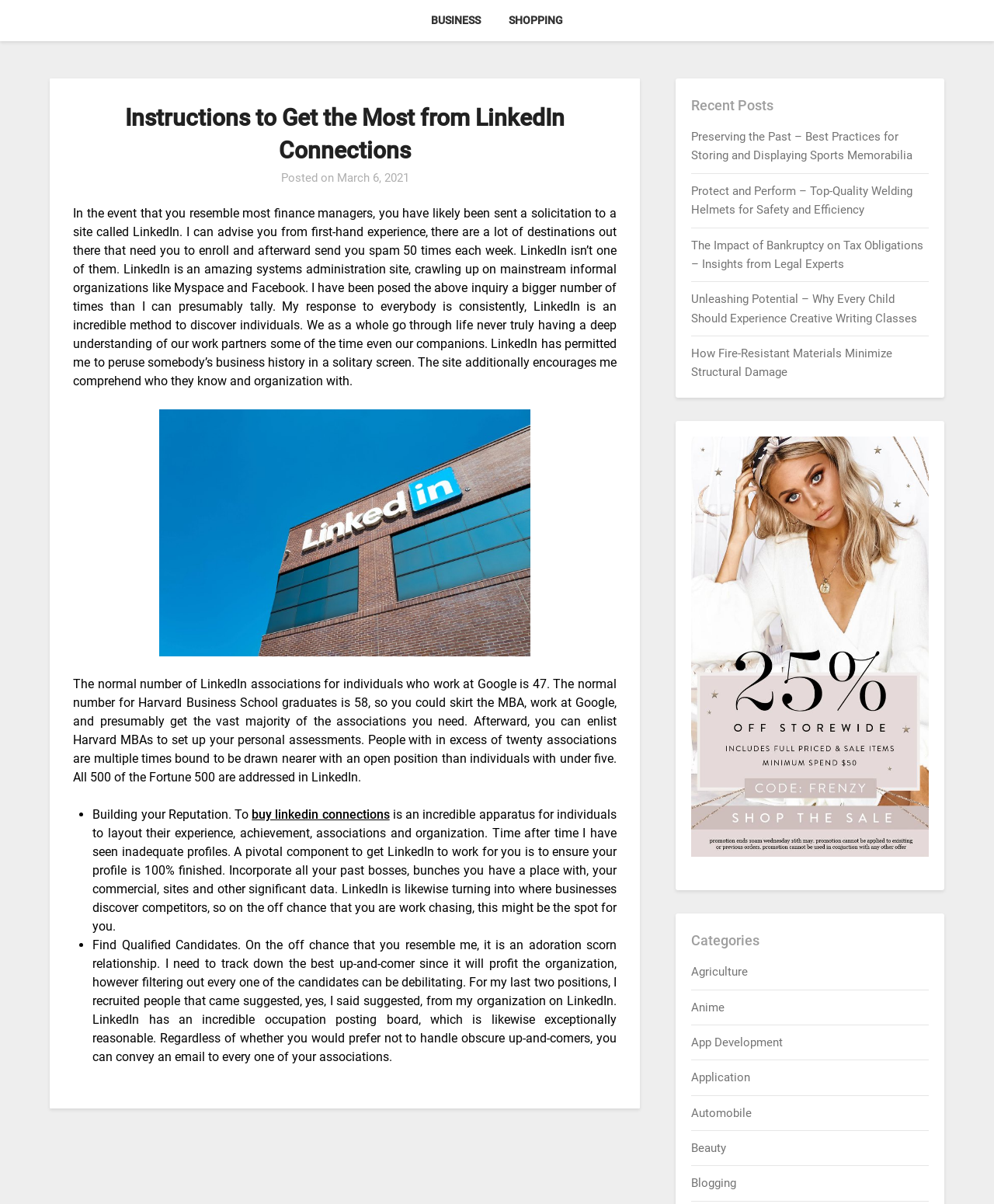Based on the image, please elaborate on the answer to the following question:
What is the purpose of LinkedIn?

According to the webpage, LinkedIn is an amazing networking site that allows users to discover people, read someone's business history in a single screen, and understand who they know and organization with.